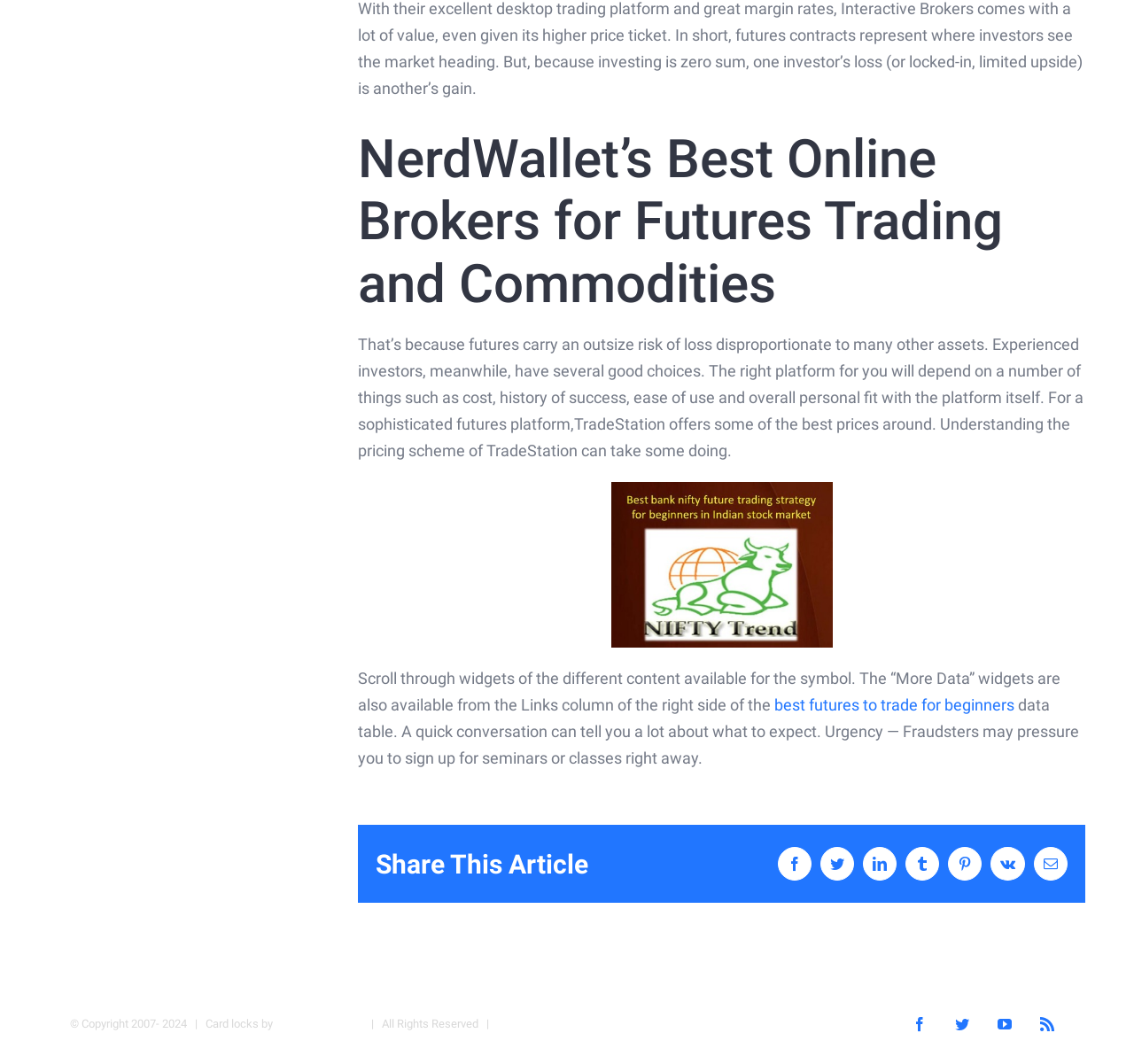Please determine the bounding box coordinates of the element's region to click in order to carry out the following instruction: "Check the LinkedIn share option". The coordinates should be four float numbers between 0 and 1, i.e., [left, top, right, bottom].

[0.761, 0.796, 0.791, 0.828]